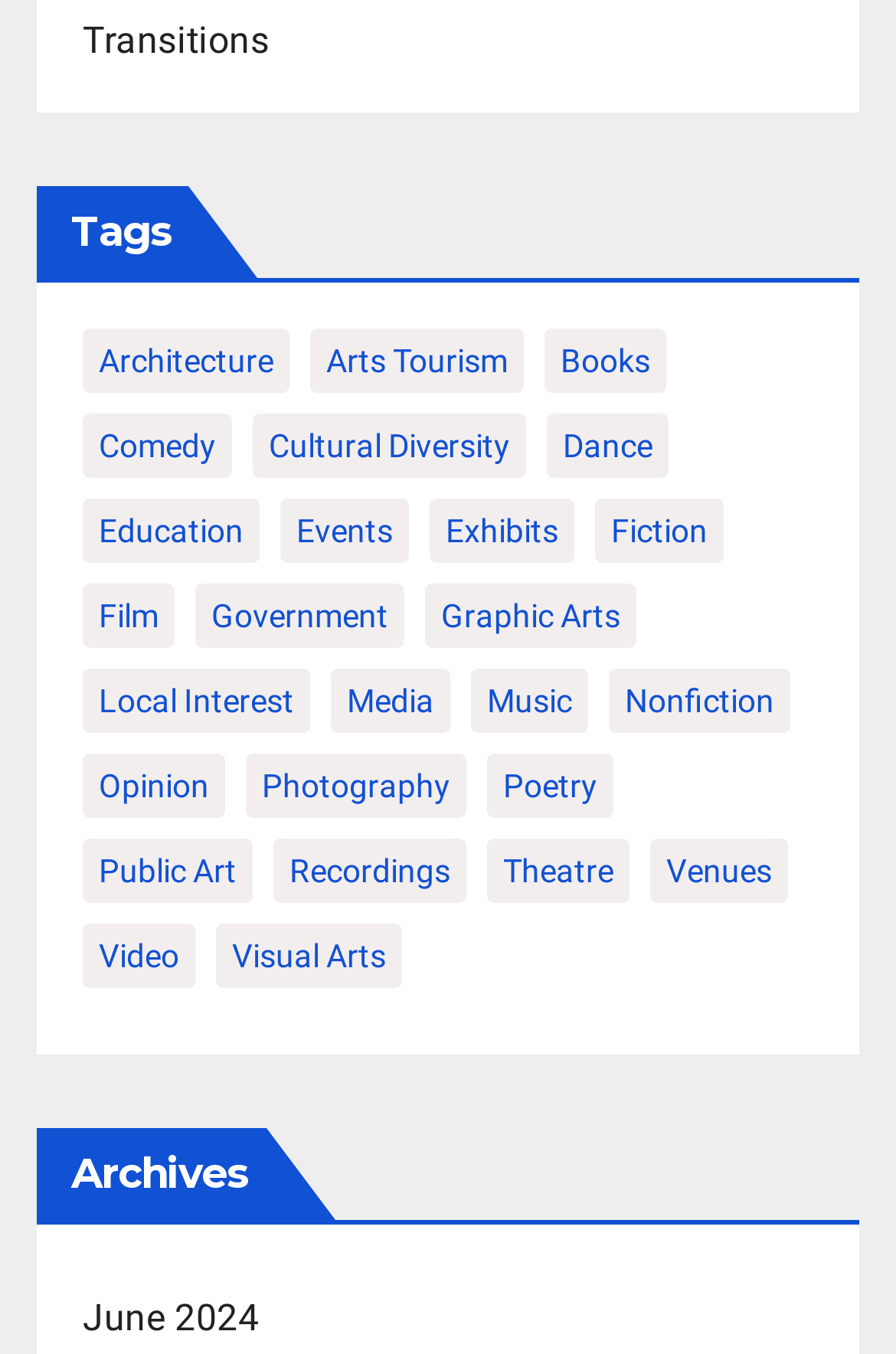Please answer the following question using a single word or phrase: 
What is the category with the fewest items?

Fiction